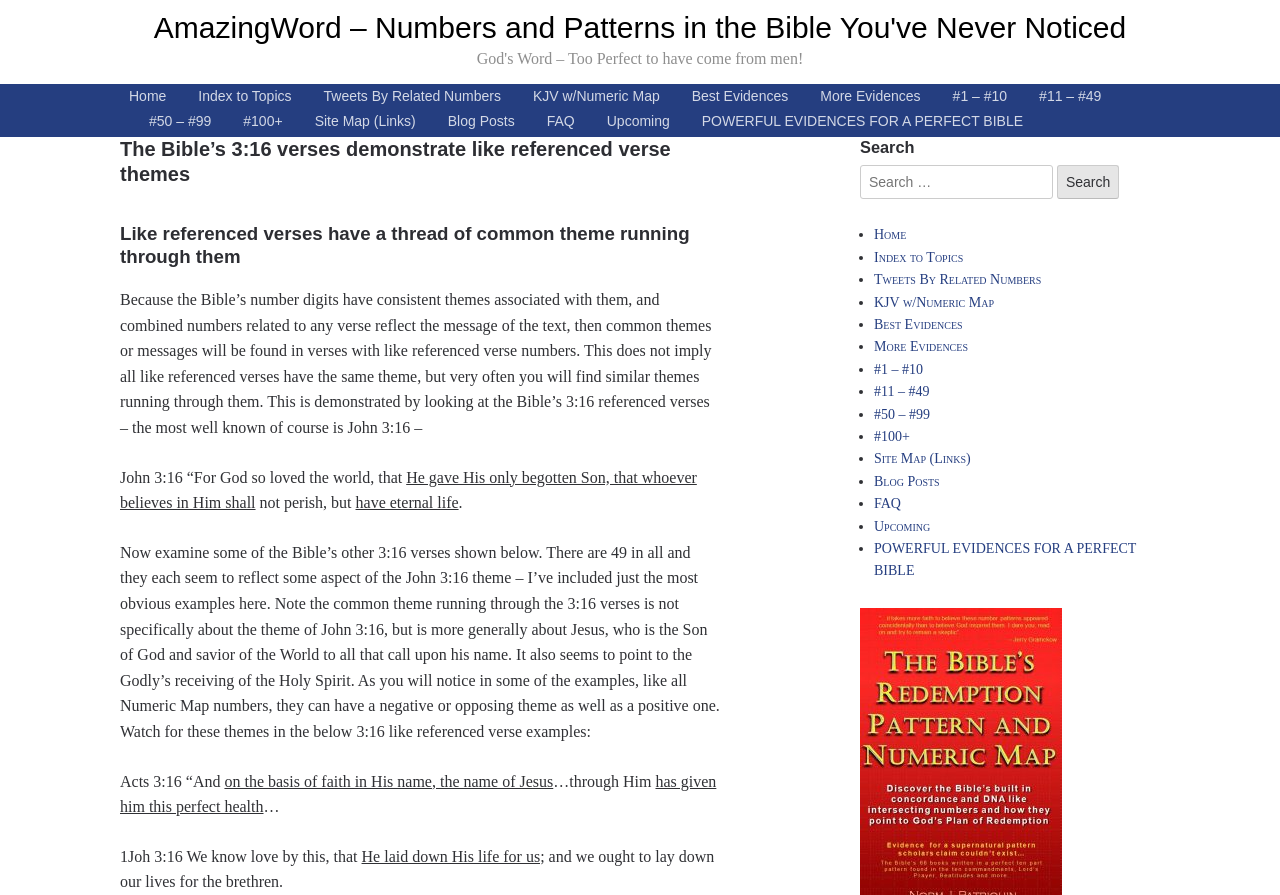Based on the image, give a detailed response to the question: What is the theme of John 3:16?

The theme of John 3:16 can be inferred from the text 'For God so loved the world, that He gave His only begotten Son, that whoever believes in Him shall not perish, but have eternal life.' which suggests that God's love is the central theme of this verse.